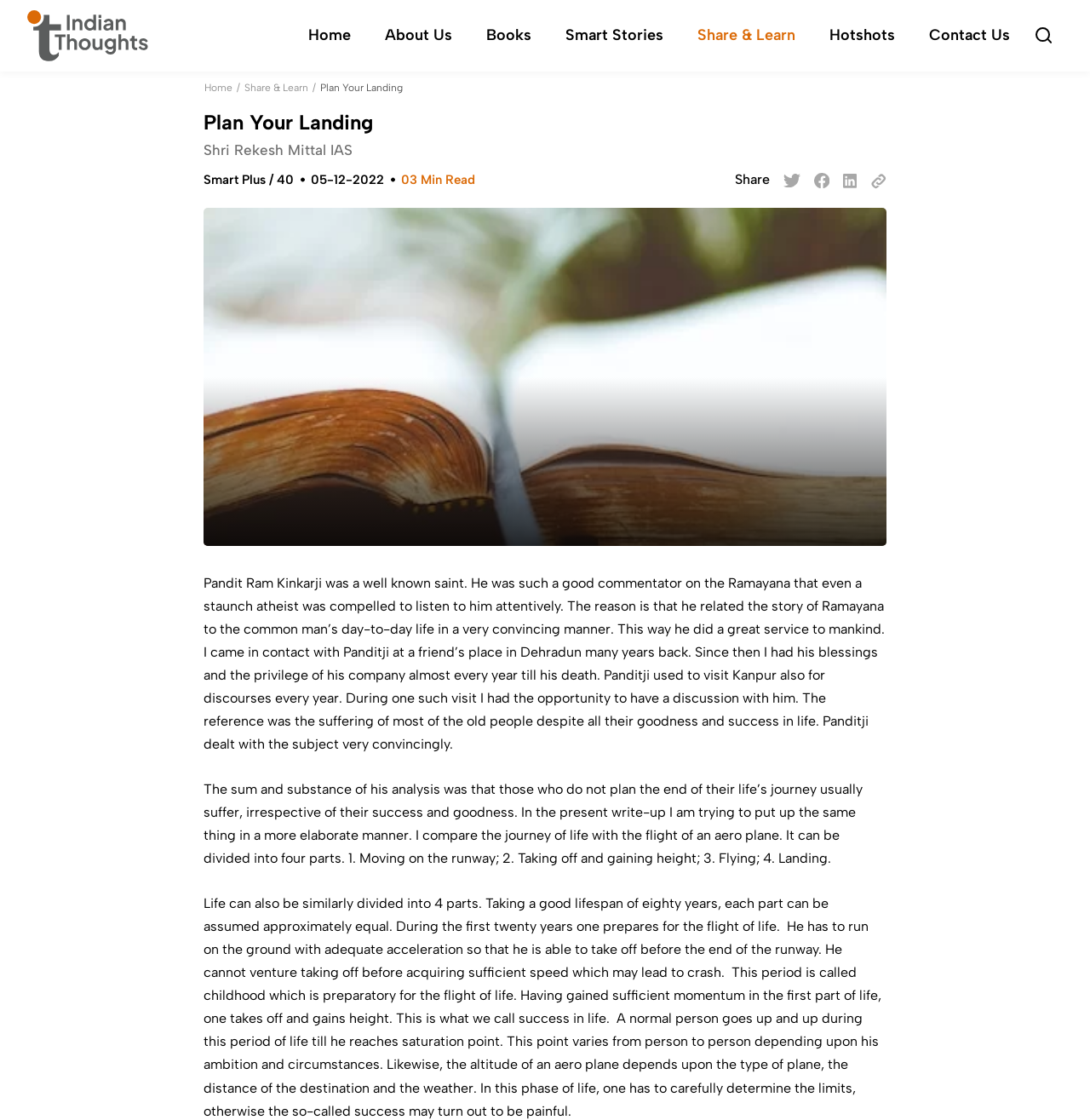Show the bounding box coordinates for the element that needs to be clicked to execute the following instruction: "Click the 'Share' link". Provide the coordinates in the form of four float numbers between 0 and 1, i.e., [left, top, right, bottom].

[0.674, 0.153, 0.706, 0.168]